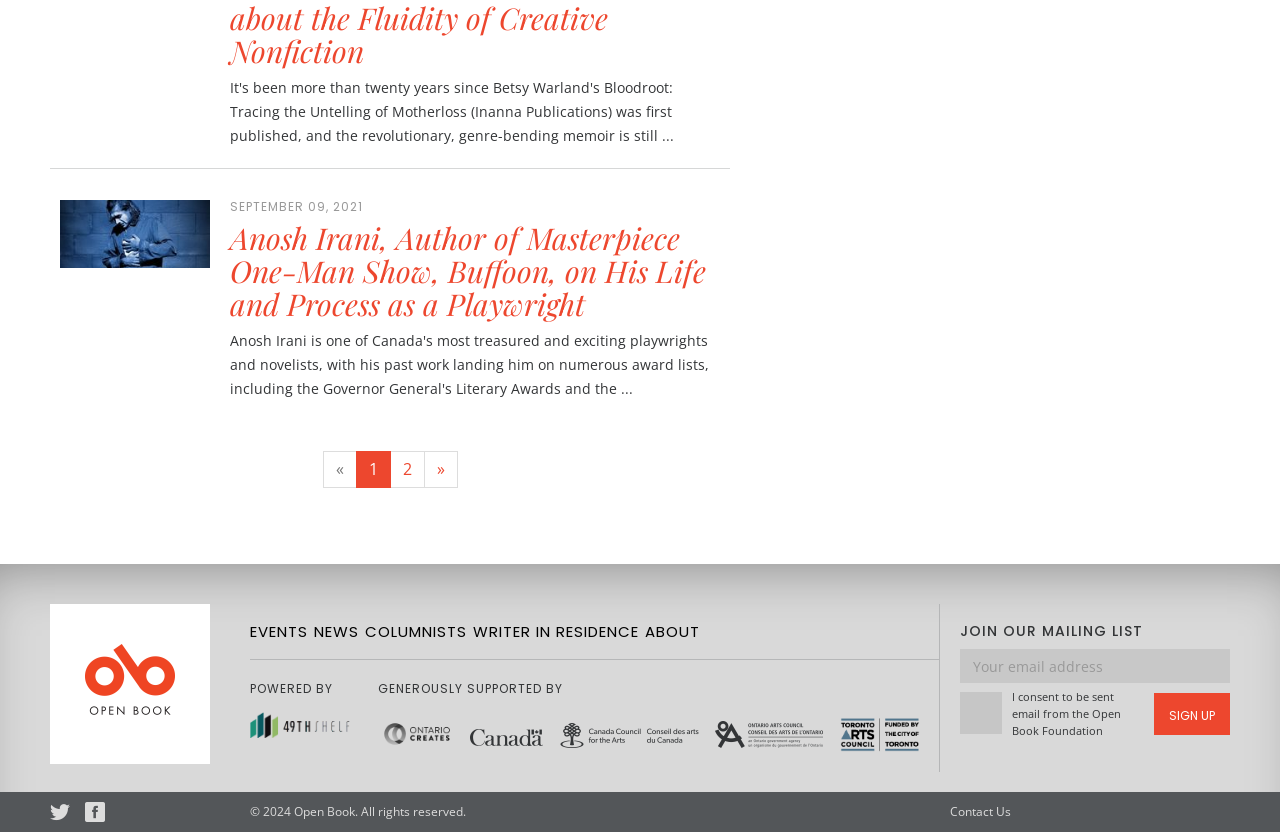What organizations support Open Book?
Look at the screenshot and respond with a single word or phrase.

Multiple organizations